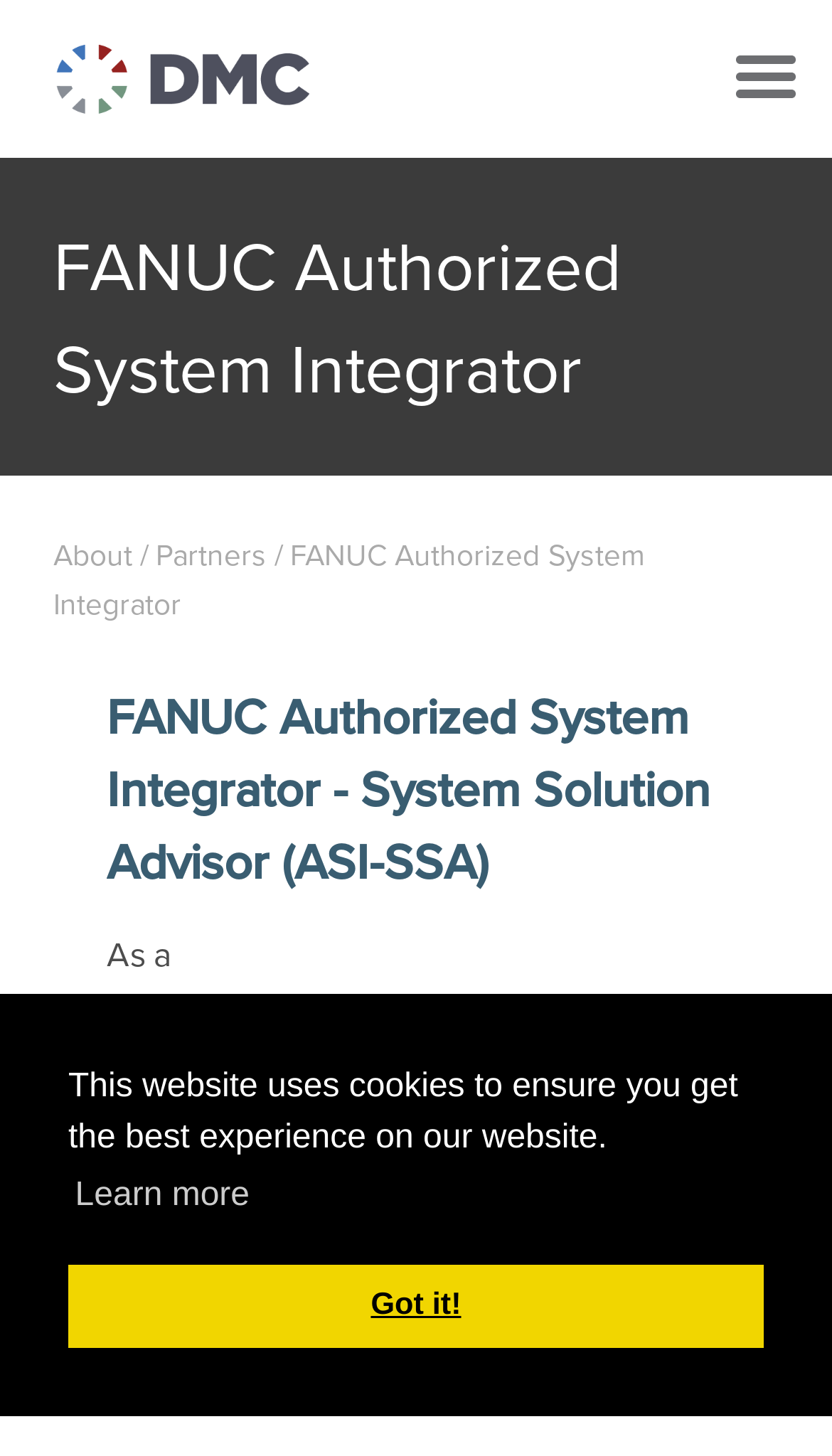What is the role of FANUC?
Look at the image and respond with a one-word or short-phrase answer.

Authorized System Integrator